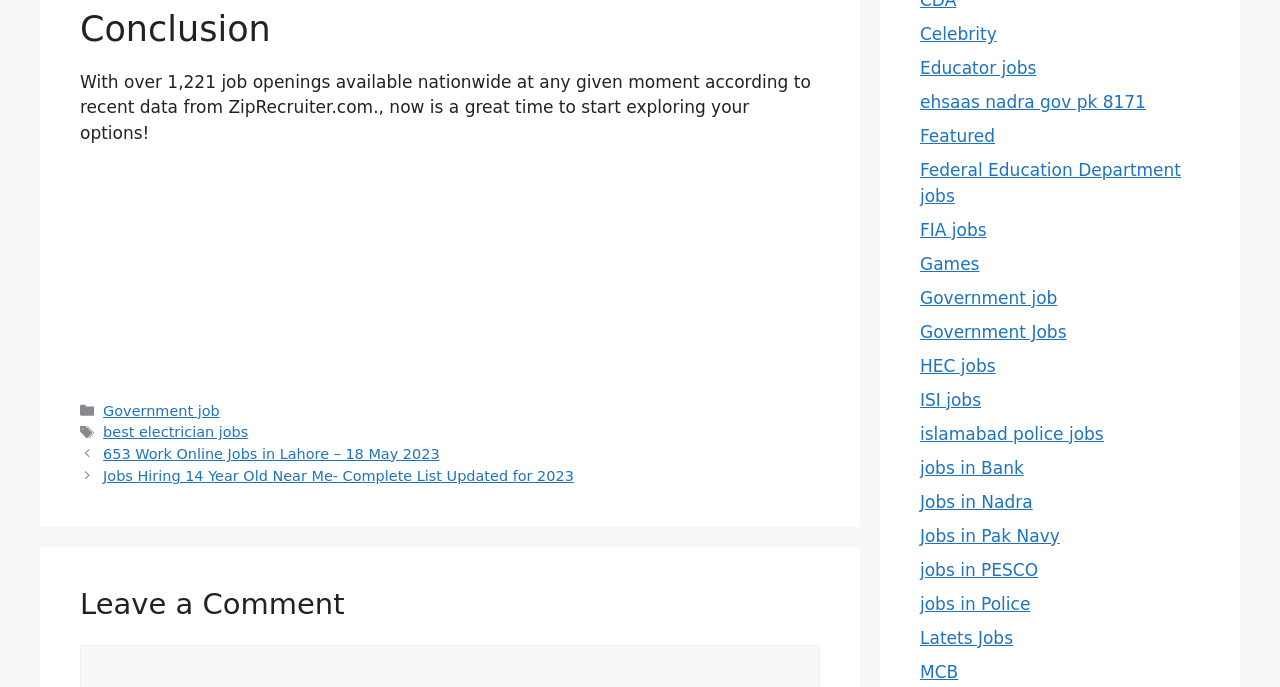Please find the bounding box coordinates of the element that you should click to achieve the following instruction: "Click on 'Government job' link". The coordinates should be presented as four float numbers between 0 and 1: [left, top, right, bottom].

[0.081, 0.586, 0.172, 0.609]